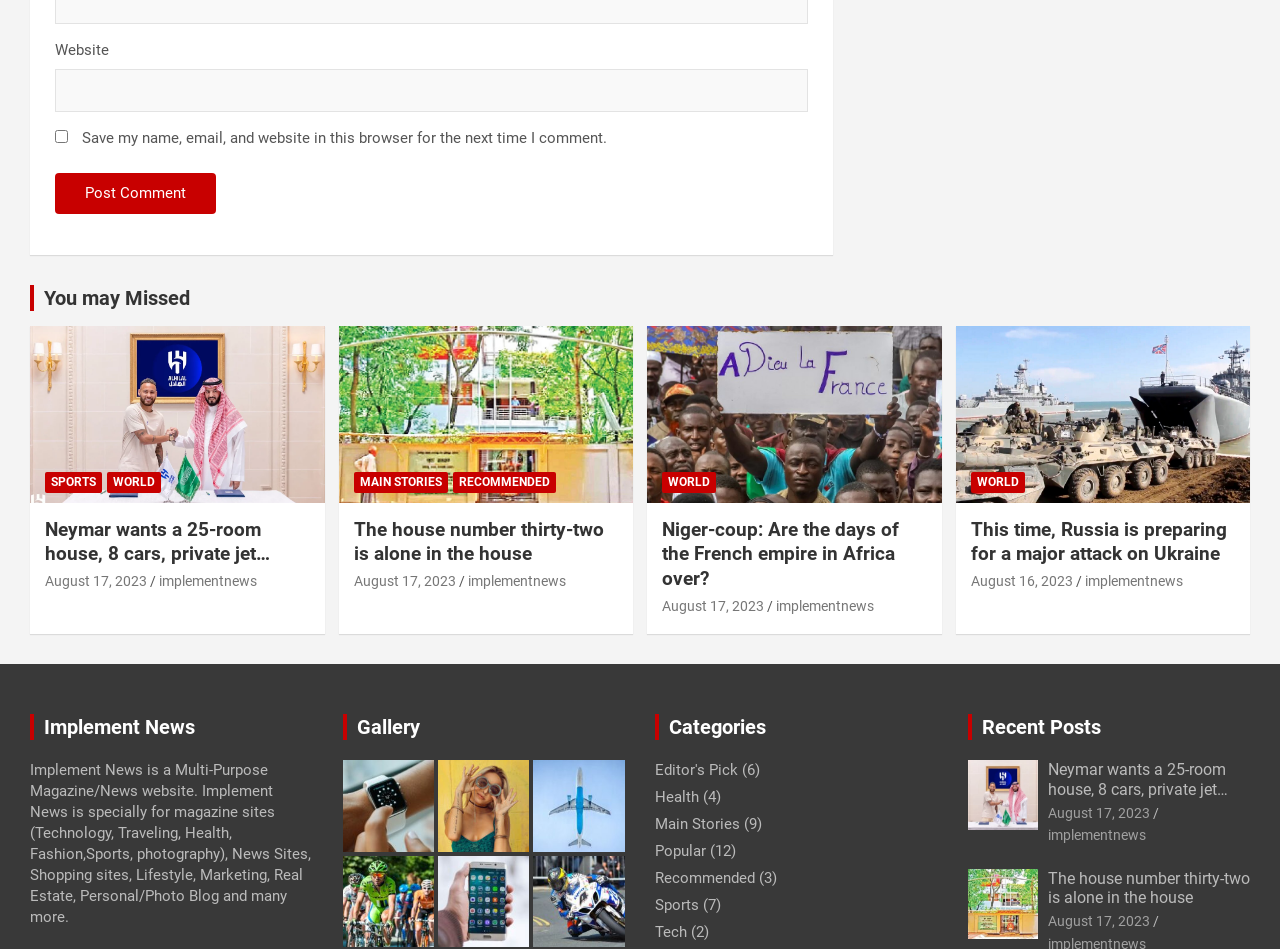What is the topic of the article with the heading 'Neymar wants a 25-room house, 8 cars, private jet…'?
Use the screenshot to answer the question with a single word or phrase.

Sports